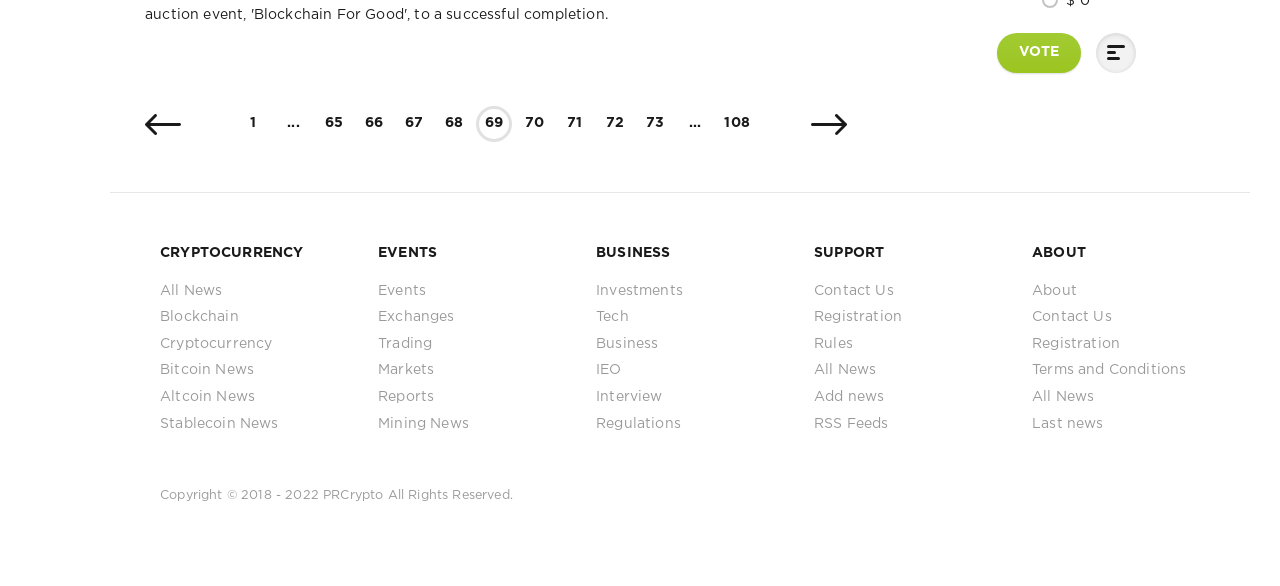Identify the bounding box for the UI element specified in this description: "Terms and Conditions". The coordinates must be four float numbers between 0 and 1, formatted as [left, top, right, bottom].

[0.806, 0.61, 0.938, 0.656]